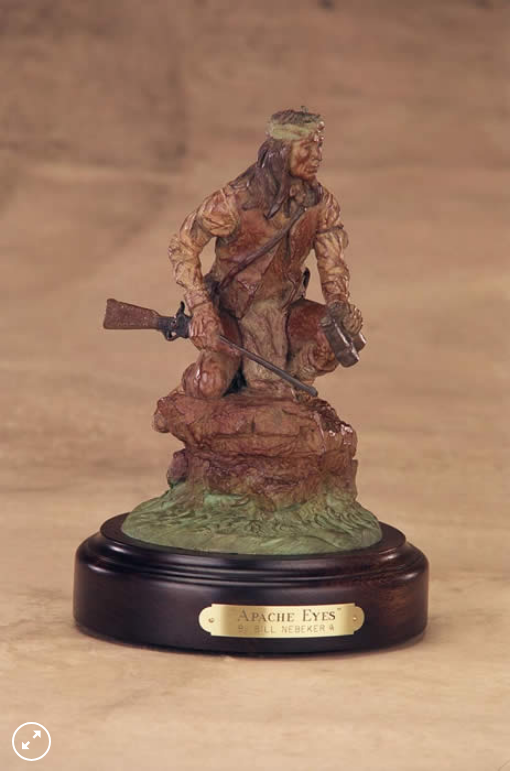Offer a detailed explanation of what is happening in the image.

The image showcases a detailed sculpture titled "Apache Eyes," created by the artist Bill Nebeker. The sculpture features a Native American figure kneeling on a rocky base, poised in a moment of contemplation or readiness. He is dressed in traditional attire, complete with accessories that reflect the cultural heritage of the Apache people. The figure holds a rifle in one hand and appears to be inspecting or preparing another object in his other hand.

The statue is mounted on a polished wooden base, which adds an elegant touch to its presentation. A small brass plaque on the front of the base identifies the artwork and the artist. The intricate details of the figure, from the facial expression to the texture of the clothing and weapons, highlight Nebeker's craftsmanship and dedication to capturing the spirit of the Apache culture. The neutral background emphasizes the sculpture, drawing the viewer's attention to its form and details. This piece is part of a limited edition of 30, making it a unique collectible for art enthusiasts.